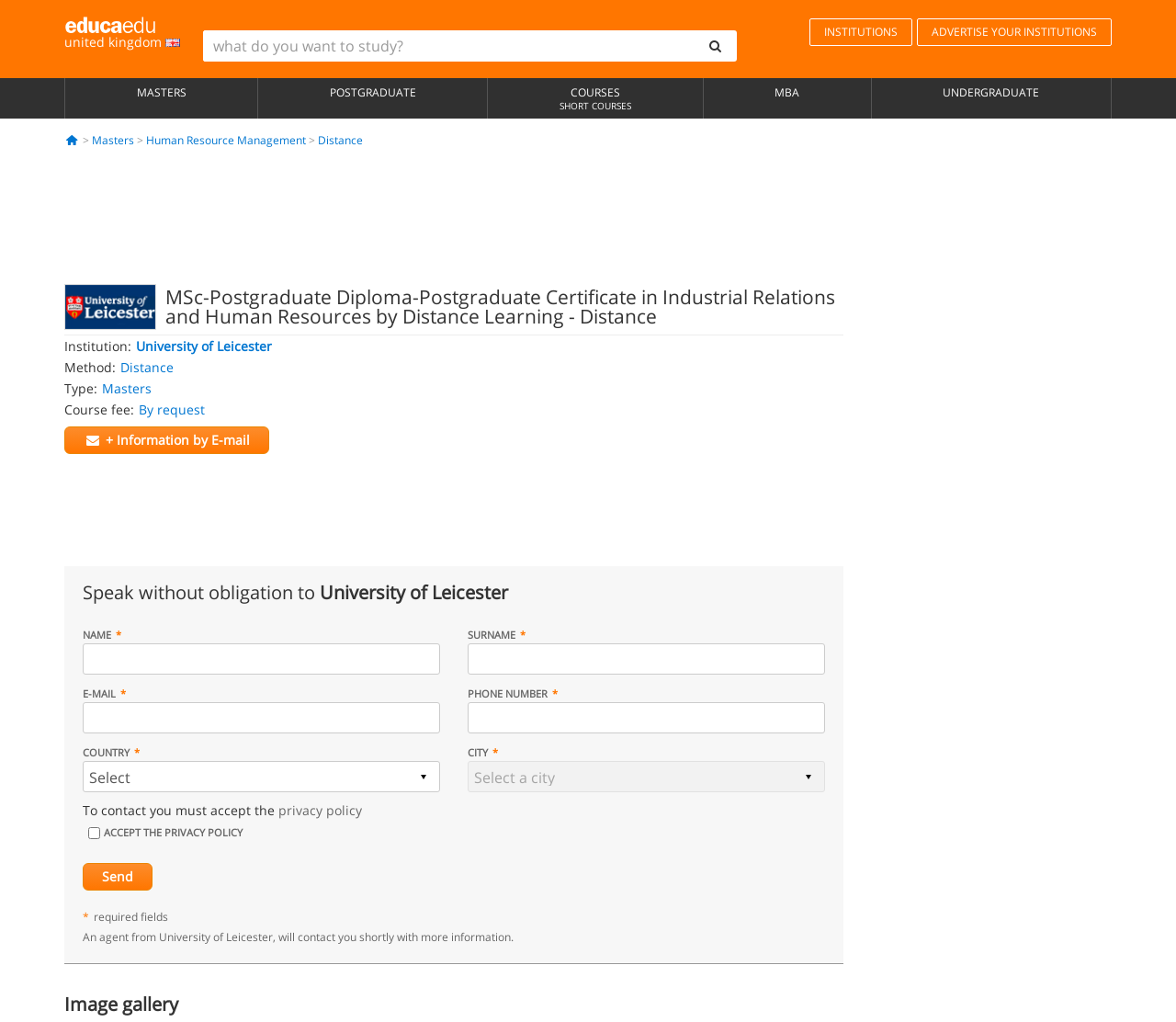Please specify the bounding box coordinates of the clickable region necessary for completing the following instruction: "Search for a course". The coordinates must consist of four float numbers between 0 and 1, i.e., [left, top, right, bottom].

[0.173, 0.03, 0.591, 0.06]